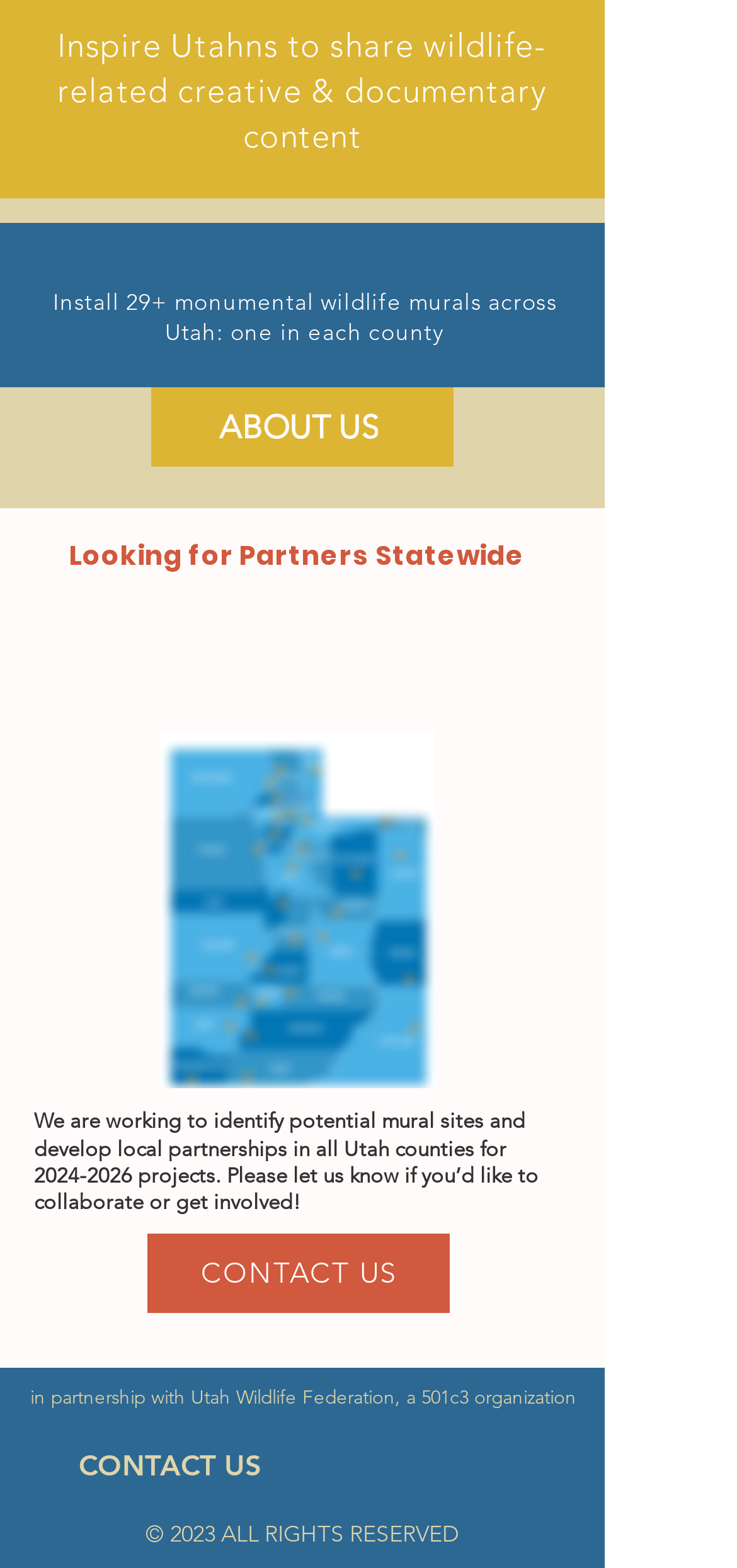What is the timeframe for the projects?
Answer with a single word or phrase, using the screenshot for reference.

2024-2026